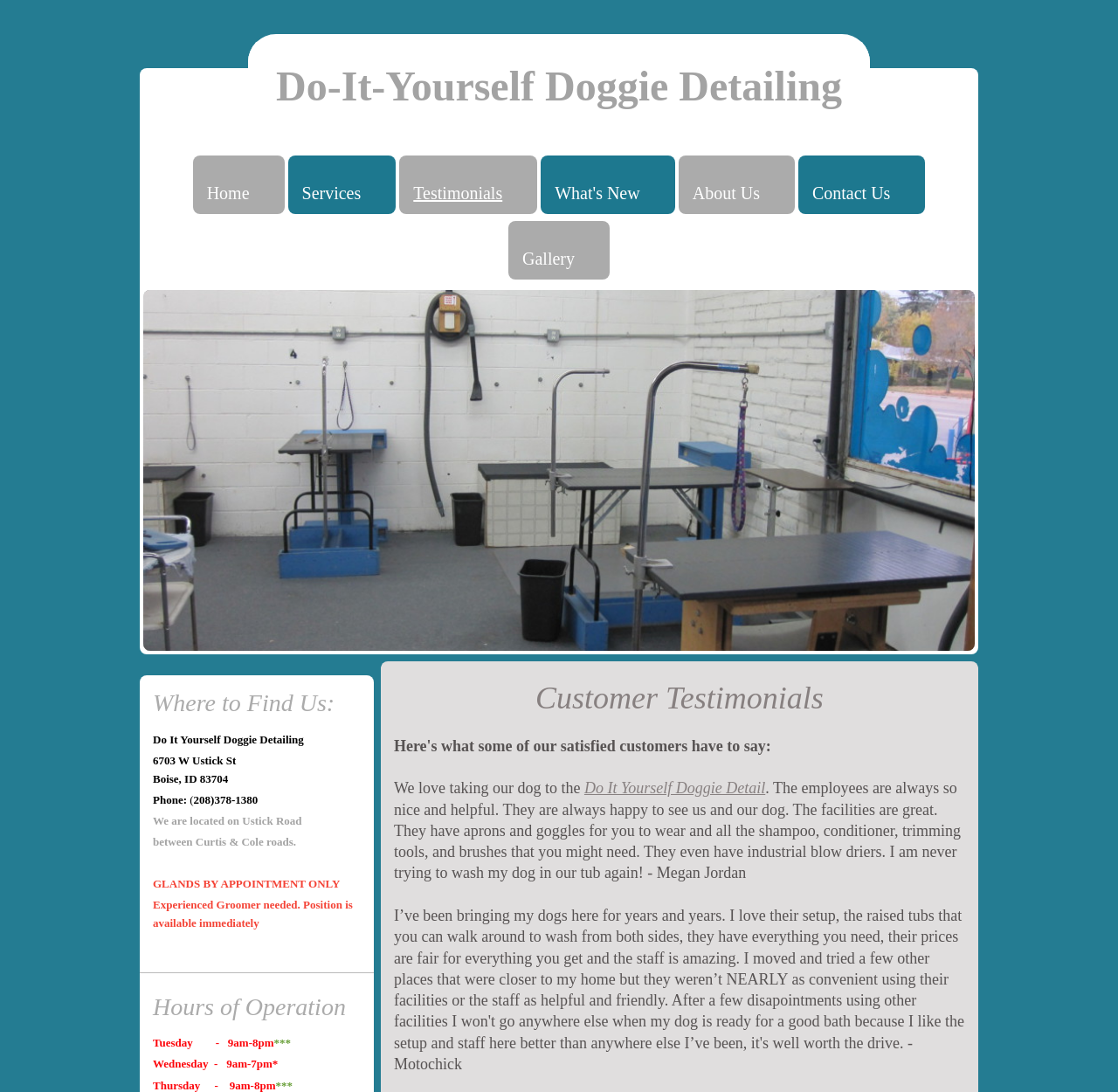What is the name of the business?
Please provide a comprehensive answer based on the visual information in the image.

I found the name of the business by looking at the text content of the webpage, specifically the link 'Do-It-Yourself Doggie Detailing' and the text 'Do It Yourself Doggie Detailing' which appears multiple times on the page.